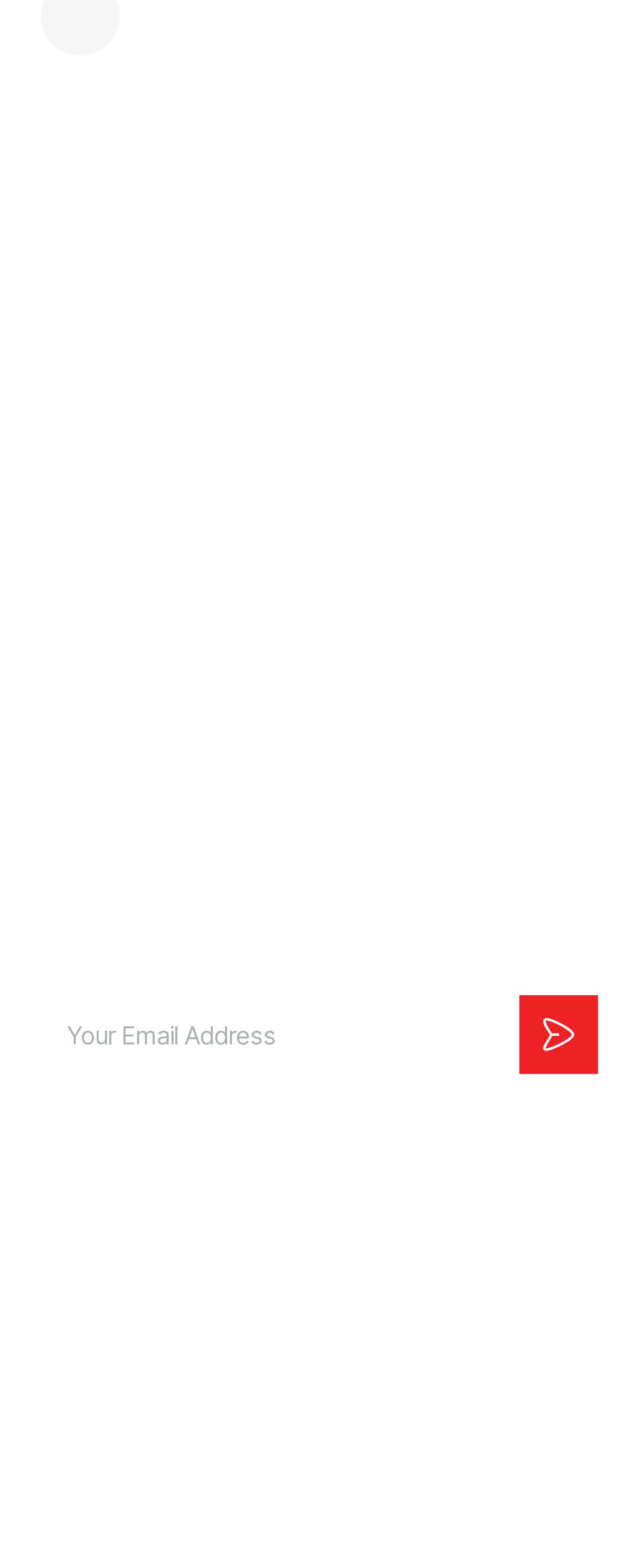Identify the bounding box coordinates of the clickable region to carry out the given instruction: "Check community calendar".

[0.526, 0.208, 0.895, 0.231]